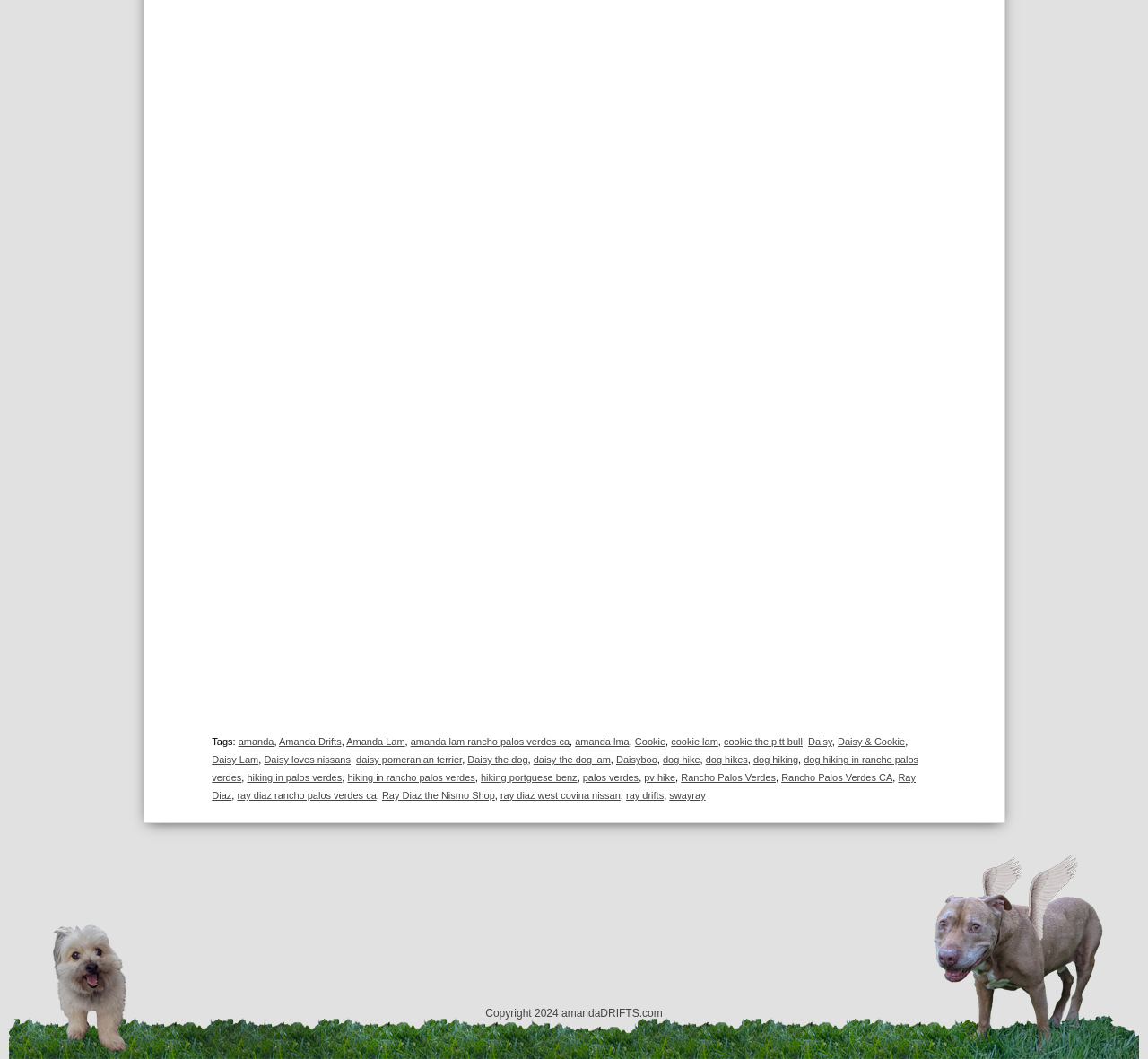Refer to the image and provide an in-depth answer to the question: 
What are the tags related to?

The tags listed on the webpage are related to Amanda and dogs, as they include names like Amanda, Amanda Drifts, Cookie, Daisy, and dog-related activities like hiking.